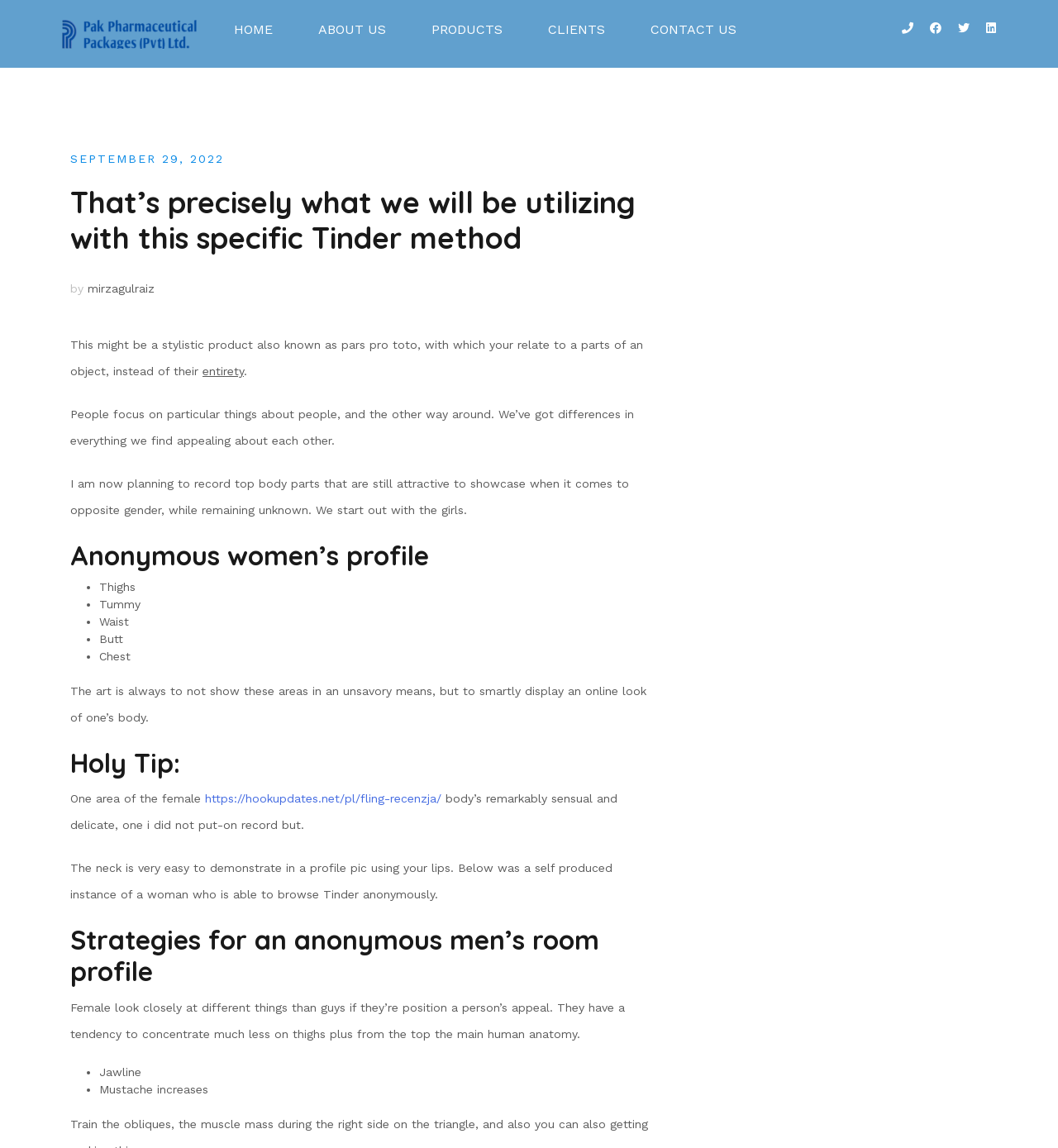Highlight the bounding box coordinates of the region I should click on to meet the following instruction: "Click to Call Phone".

[0.852, 0.017, 0.863, 0.042]